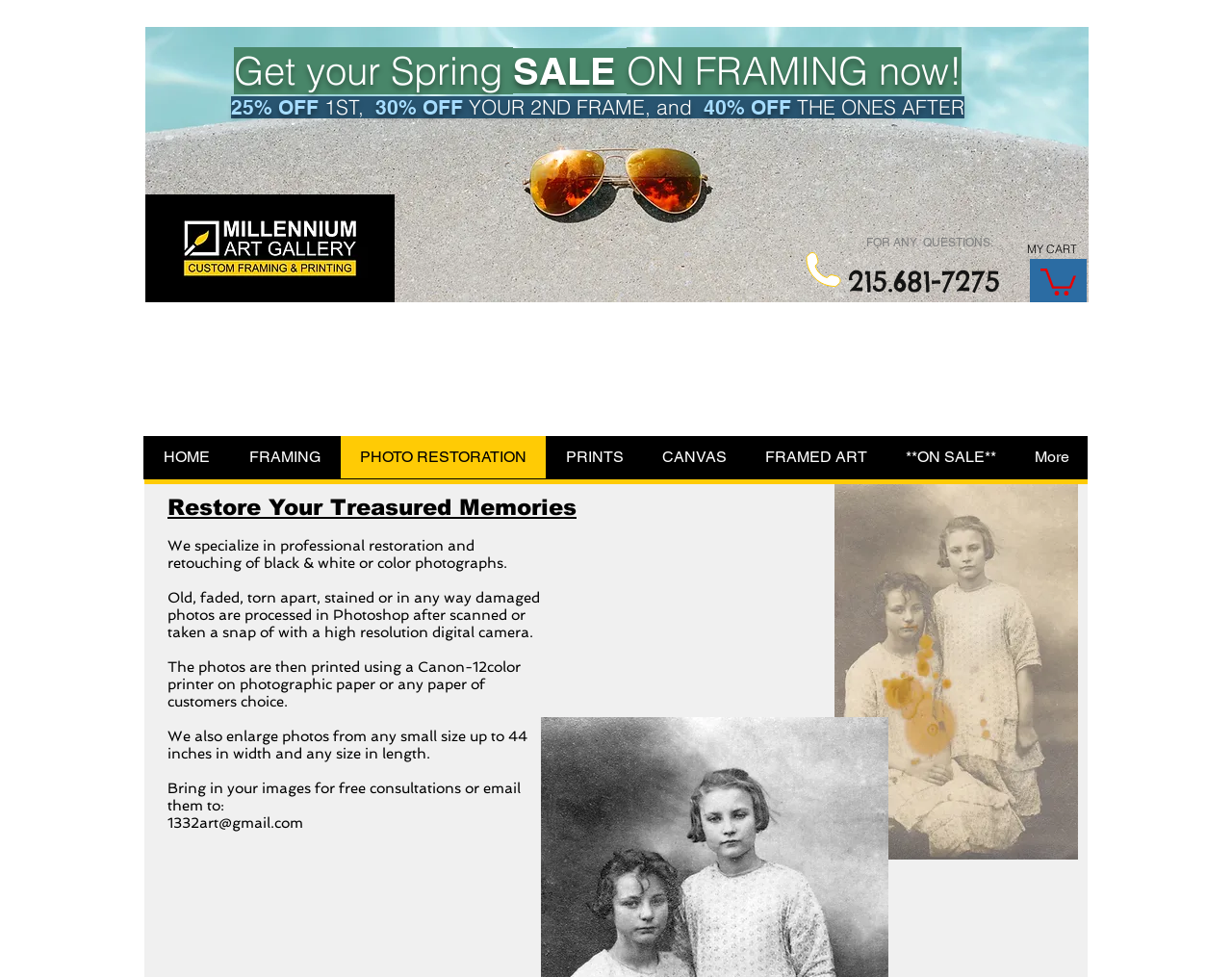Determine the bounding box coordinates of the region that needs to be clicked to achieve the task: "Click the 'HOME' link".

[0.117, 0.446, 0.186, 0.49]